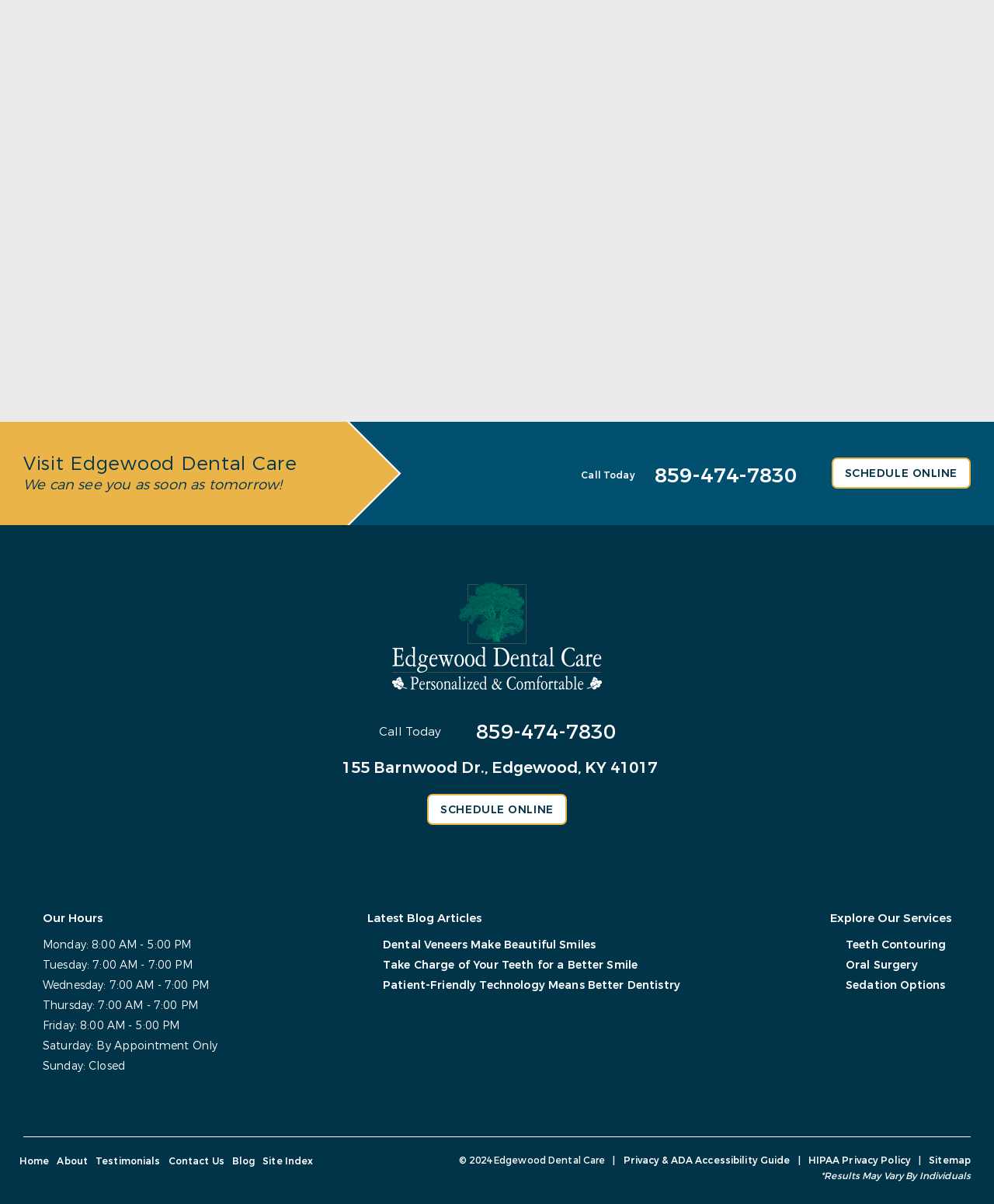Please identify the bounding box coordinates of the clickable element to fulfill the following instruction: "Schedule an appointment online". The coordinates should be four float numbers between 0 and 1, i.e., [left, top, right, bottom].

[0.836, 0.38, 0.977, 0.406]